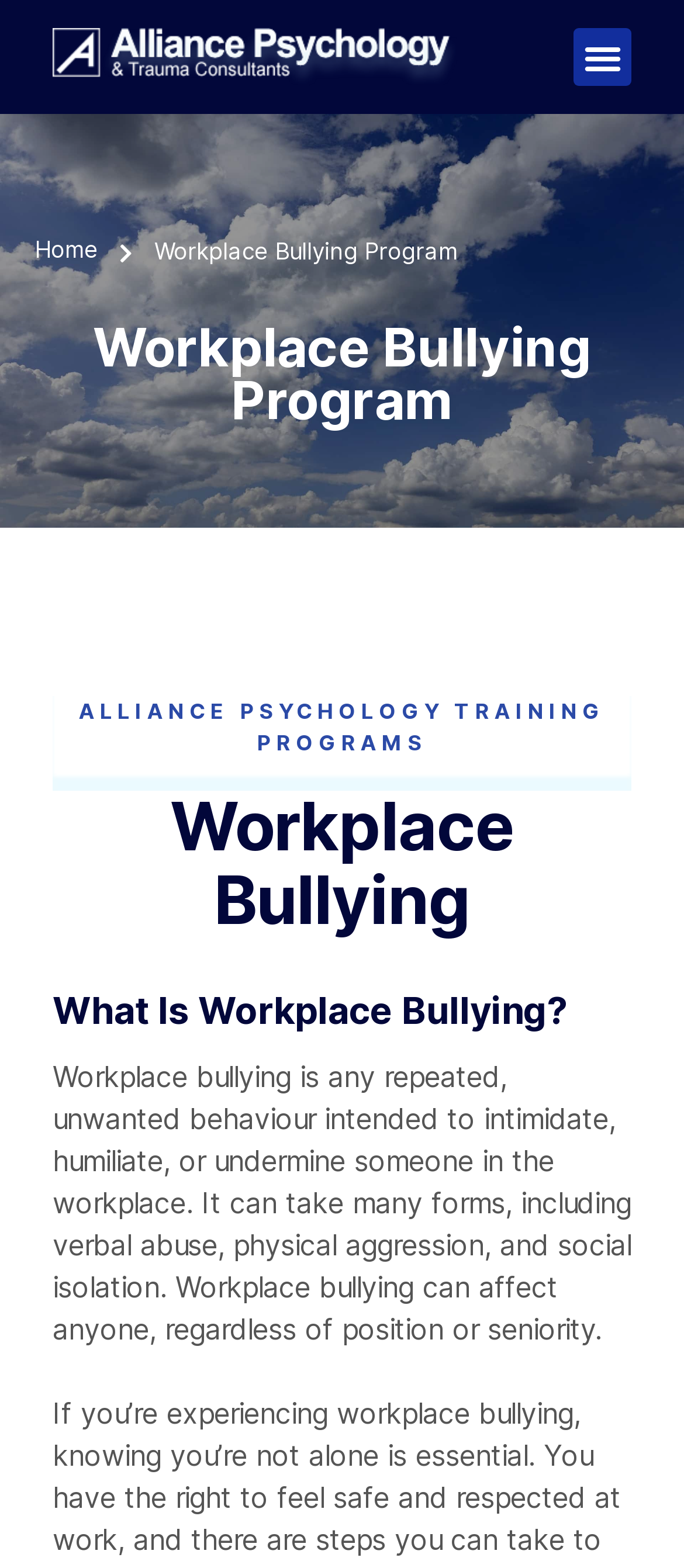Produce an extensive caption that describes everything on the webpage.

The webpage is about the Workplace Bullying Program offered by Alliance Psychology. At the top left of the page, there is a link with no text, followed by a "Menu Toggle" button to the right. Below these elements, there are two links, "Home" and "Workplace Bullying Program", positioned side by side.

The main content of the page starts with a heading "Workplace Bullying Program" that spans almost the entire width of the page. Below this heading, there is a text "ALLIANCE PSYCHOLOGY TRAINING PROGRAMS" in a smaller font size.

The page then focuses on the topic of workplace bullying, with a heading "Workplace Bullying" followed by a subheading "What Is Workplace Bullying?". Below these headings, there is a paragraph of text that explains what workplace bullying is, its forms, and its effects on individuals.

At the bottom right of the page, there is another link with no text. Overall, the page has a simple layout with a clear structure, making it easy to navigate and understand the content.